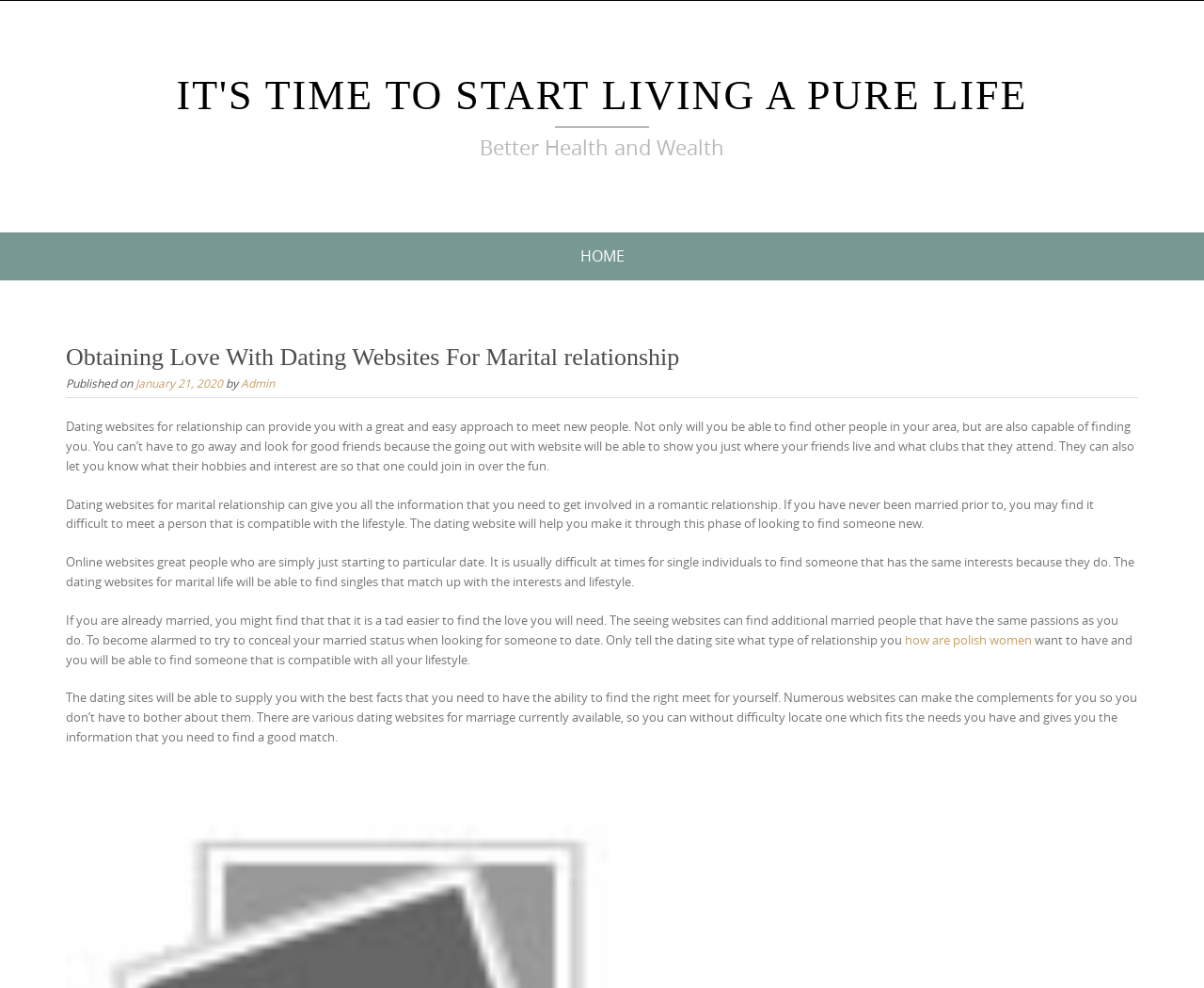What type of people can benefit from dating websites?
Examine the image and provide an in-depth answer to the question.

The webpage suggests that dating websites can be beneficial for both singles and married people. It mentions that singles can find someone with similar interests, and married people can find others with the same passions and lifestyle.